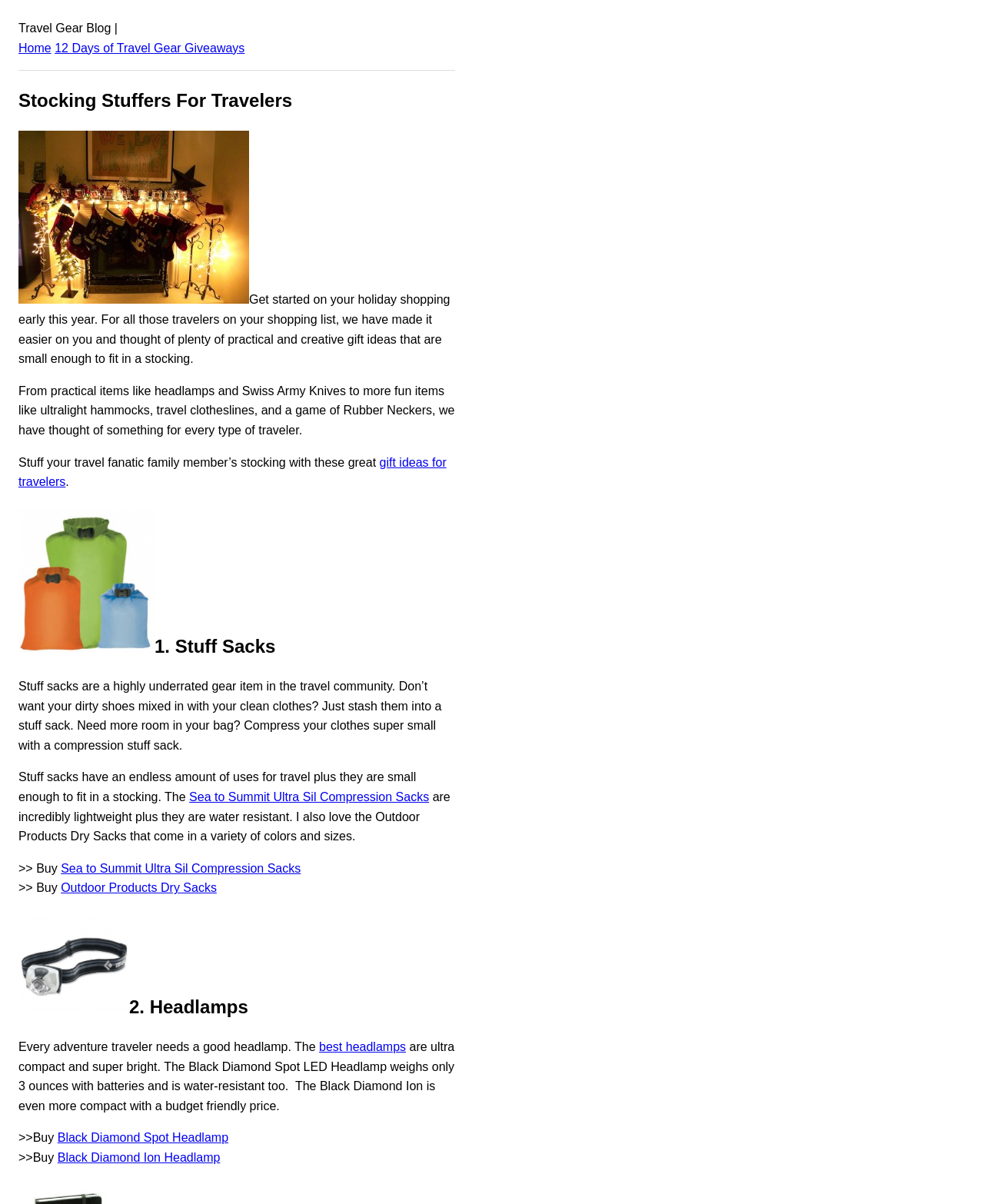Locate and generate the text content of the webpage's heading.

Stocking Stuffers For Travelers